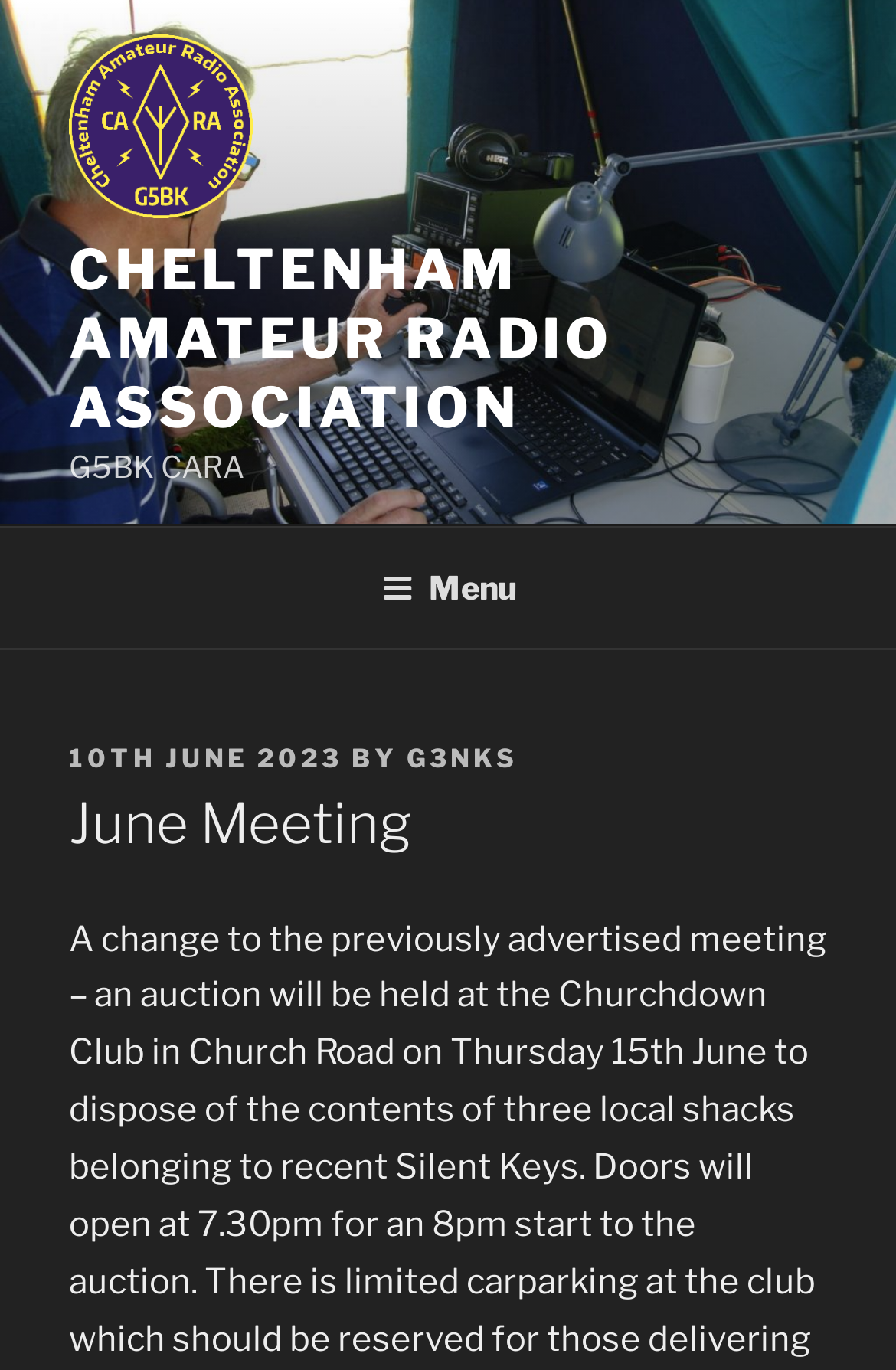Please provide a comprehensive response to the question based on the details in the image: What is the date of the June meeting?

I found the date of the June meeting by looking at the text 'POSTED ON' which is followed by the date '10TH JUNE 2023'.